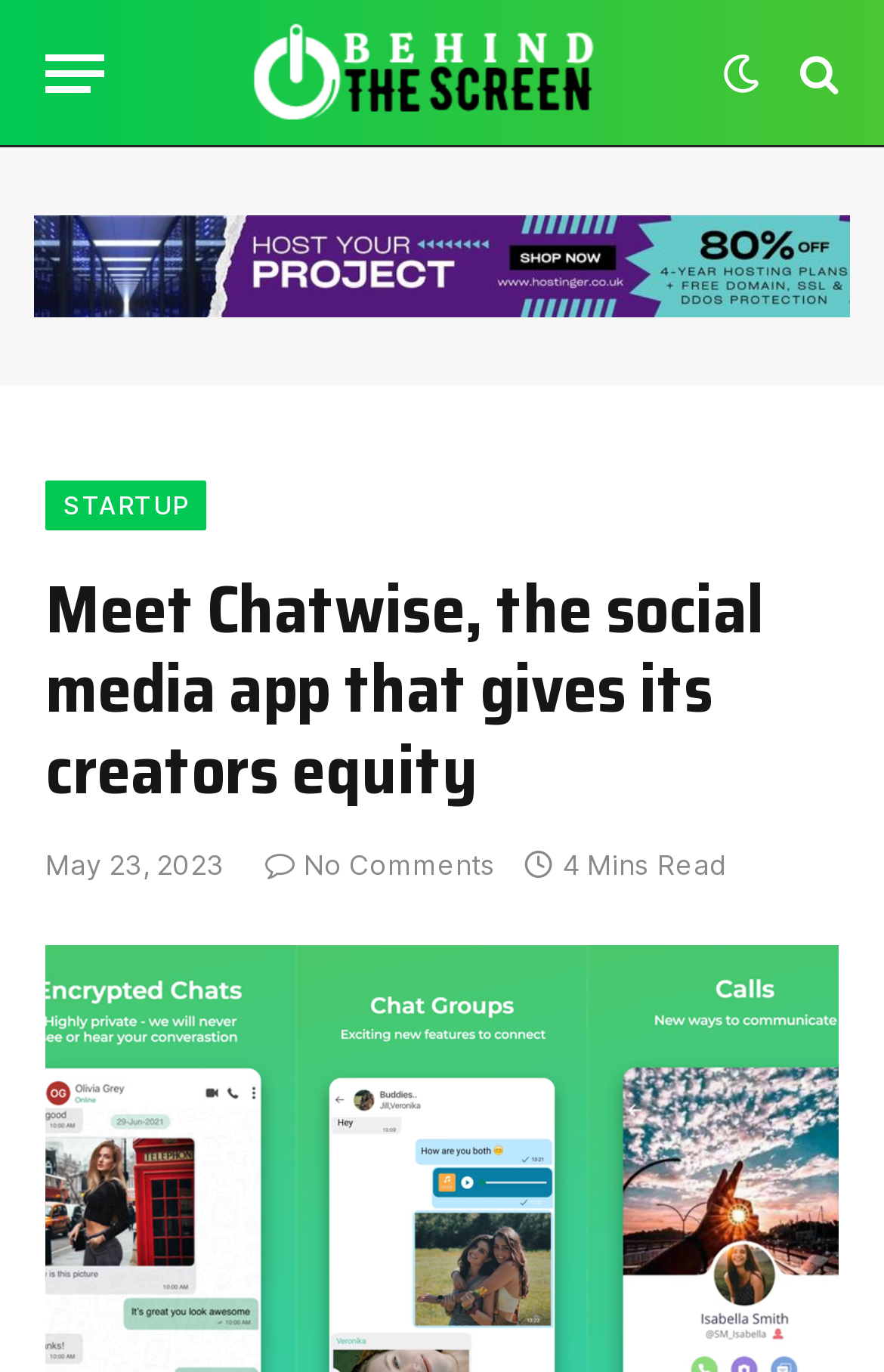Provide a thorough description of the webpage's content and layout.

The webpage is about an article titled "Meet Chatwise, the social media app that gives its creators equity – Behind The Screen". At the top left corner, there is a "Menu" button. Next to it, on the top center, is a link to "Behind The Screen" with an accompanying image. On the top right corner, there are three social media links, represented by icons '\ue902', '\ue901', and '\uf002'.

Below the top section, there is a large image that spans almost the entire width of the page. Above this image, there is a link to "STARTUP" on the left side. The main article title "Meet Chatwise, the social media app that gives its creators equity" is a heading located below the "STARTUP" link.

Under the article title, there is a timestamp "May 23, 2023" on the left side, and a link indicating "No Comments" on the right side. Next to the "No Comments" link, there is a text "4 Mins Read" indicating the estimated reading time of the article.